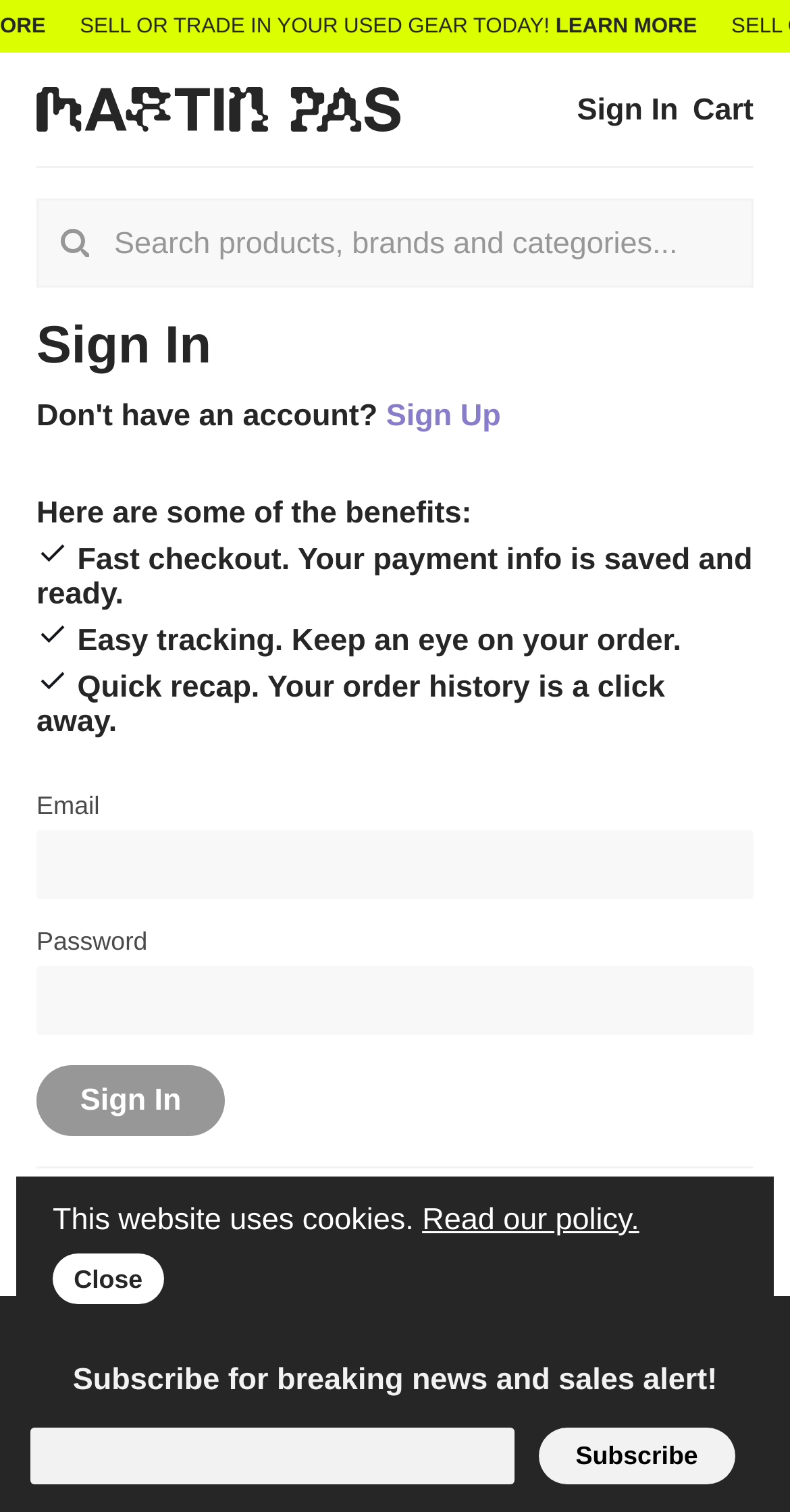Select the bounding box coordinates of the element I need to click to carry out the following instruction: "Open MetaMask Institutional".

None